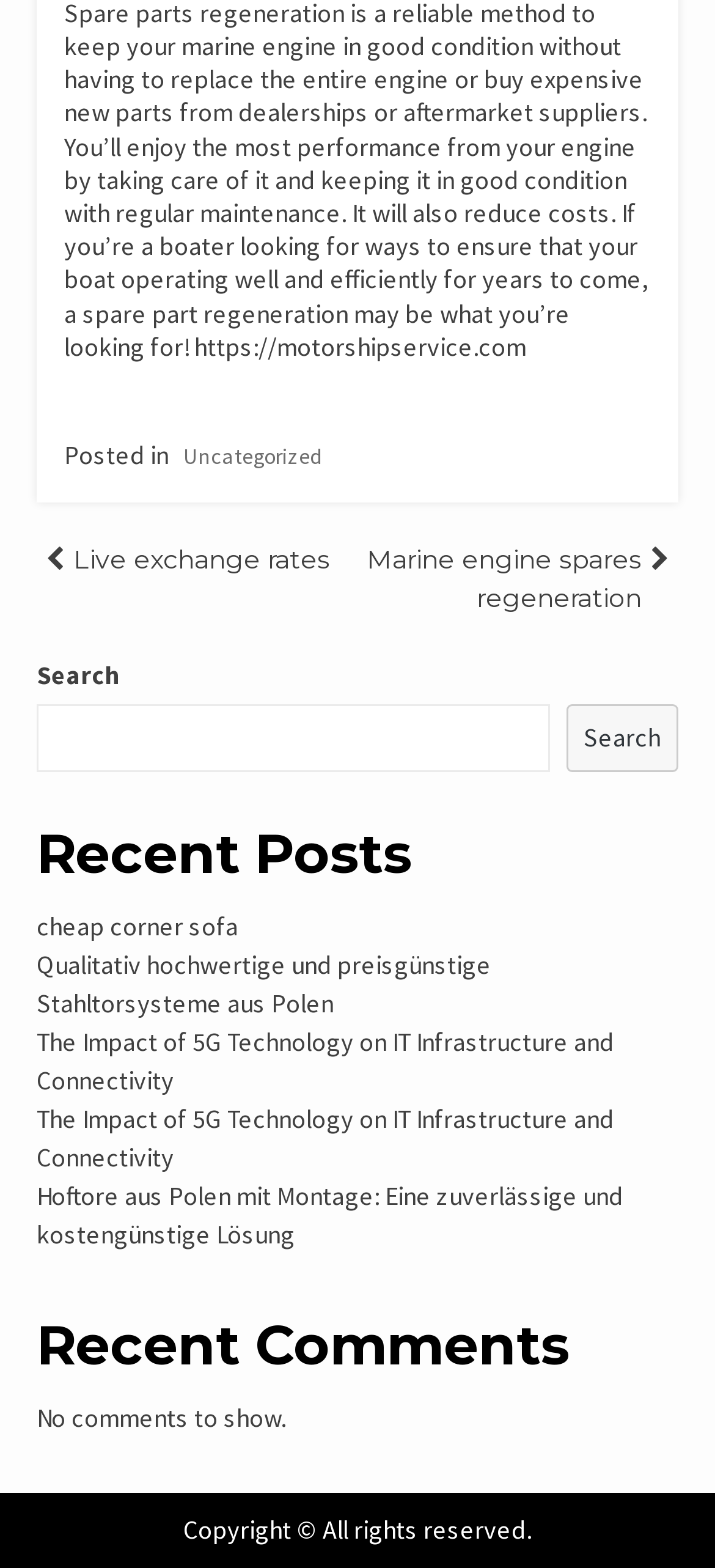Please identify the bounding box coordinates of the element that needs to be clicked to execute the following command: "View marine engine spares regeneration". Provide the bounding box using four float numbers between 0 and 1, formatted as [left, top, right, bottom].

[0.513, 0.346, 0.897, 0.392]